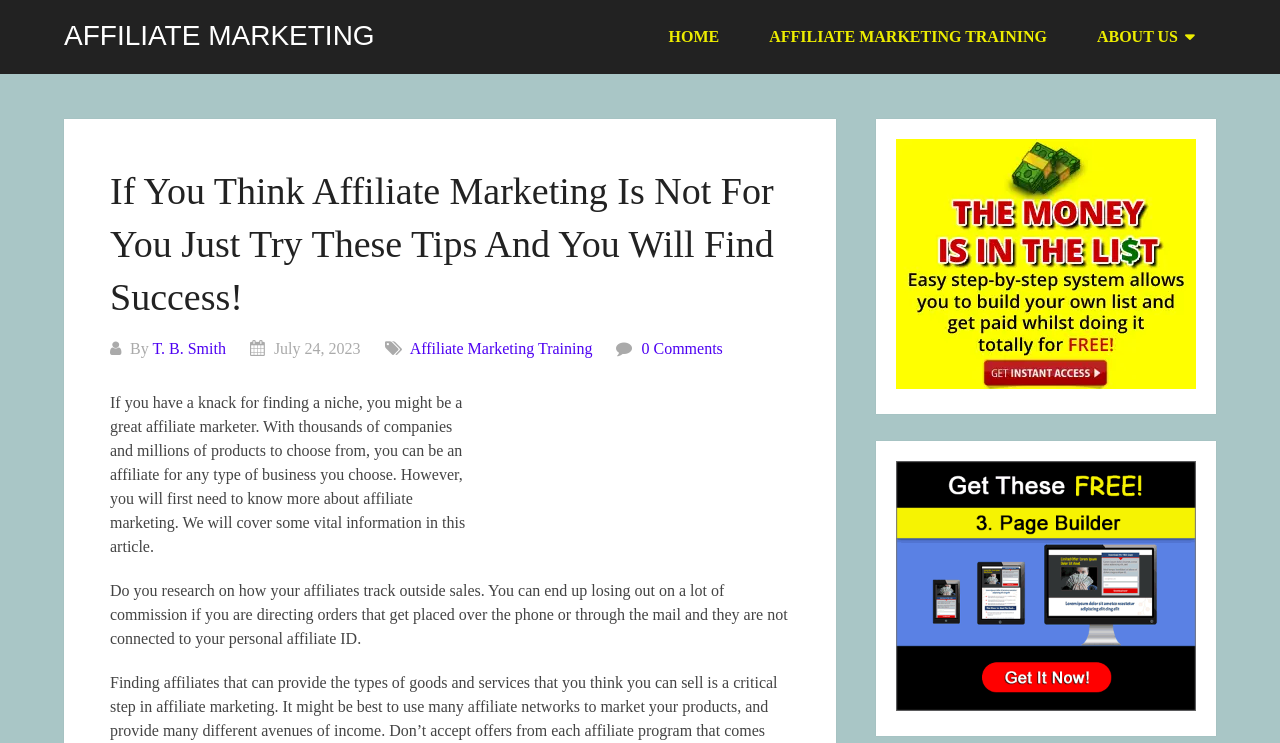Write an exhaustive caption that covers the webpage's main aspects.

This webpage is about affiliate marketing, with a prominent heading "AFFILIATE MARKETING" at the top left corner. Below it, there are three links: "HOME", "AFFILIATE MARKETING TRAINING", and "ABOUT US", aligned horizontally across the top of the page.

The main content area is divided into sections. At the top, there is a header section with a heading "If You Think Affiliate Marketing Is Not For You Just Try These Tips And You Will Find Success!" followed by the author's name "T. B. Smith", the date "July 24, 2023", and links to "Affiliate Marketing Training" and "0 Comments".

Below the header section, there is an image related to the article, taking up about a quarter of the page. To the left of the image, there is a block of text that summarizes the article, explaining the potential of affiliate marketing and the need to learn more about it.

Underneath the image, there are two paragraphs of text. The first paragraph discusses the importance of researching how affiliates track outside sales to avoid losing commissions. The second paragraph is not fully visible in the screenshot, but it appears to continue discussing affiliate marketing strategies.

At the bottom right corner of the page, there are two links with accompanying images: "mysystem" and "leads leap". These links may be related to affiliate marketing tools or resources.